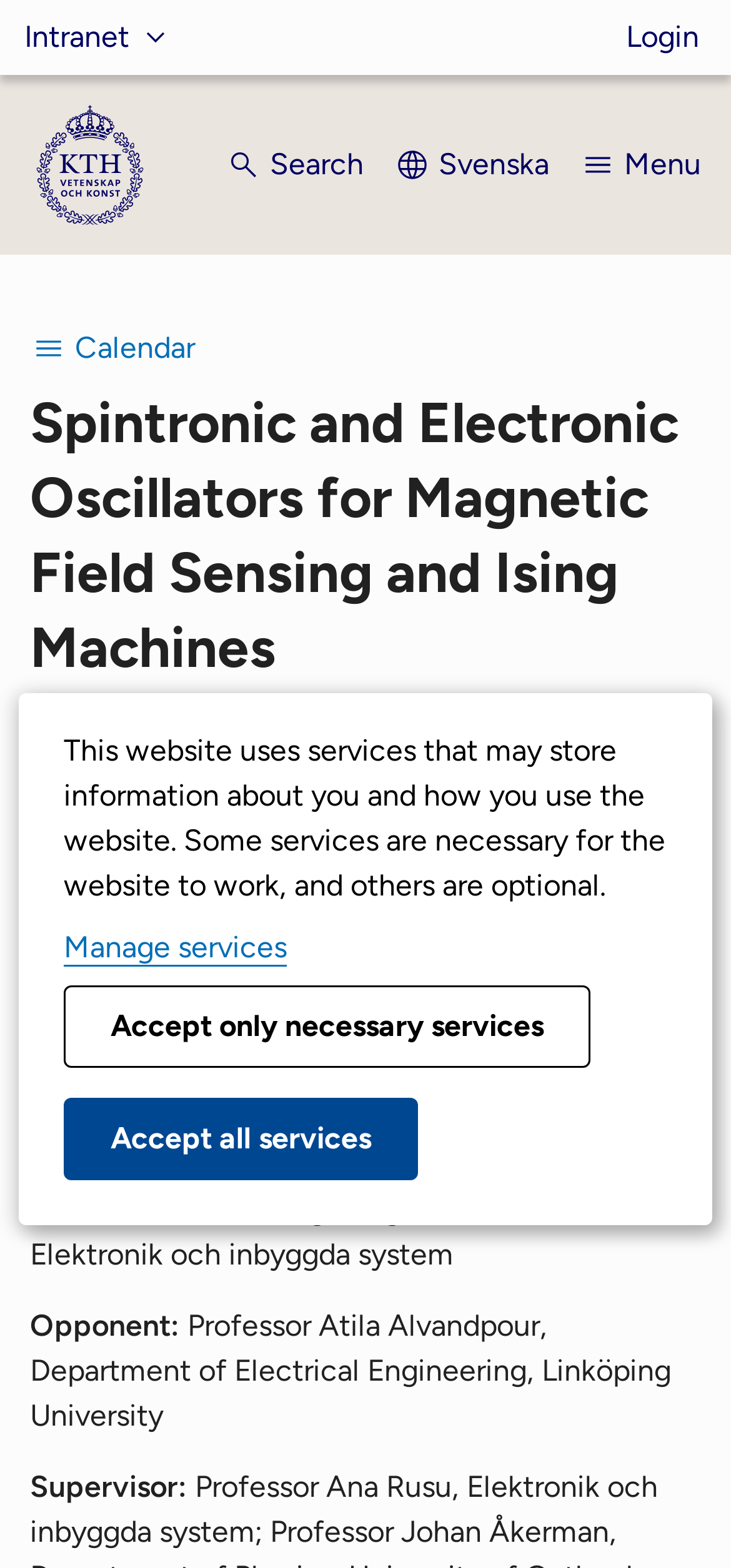Kindly respond to the following question with a single word or a brief phrase: 
What is the language of the event?

English